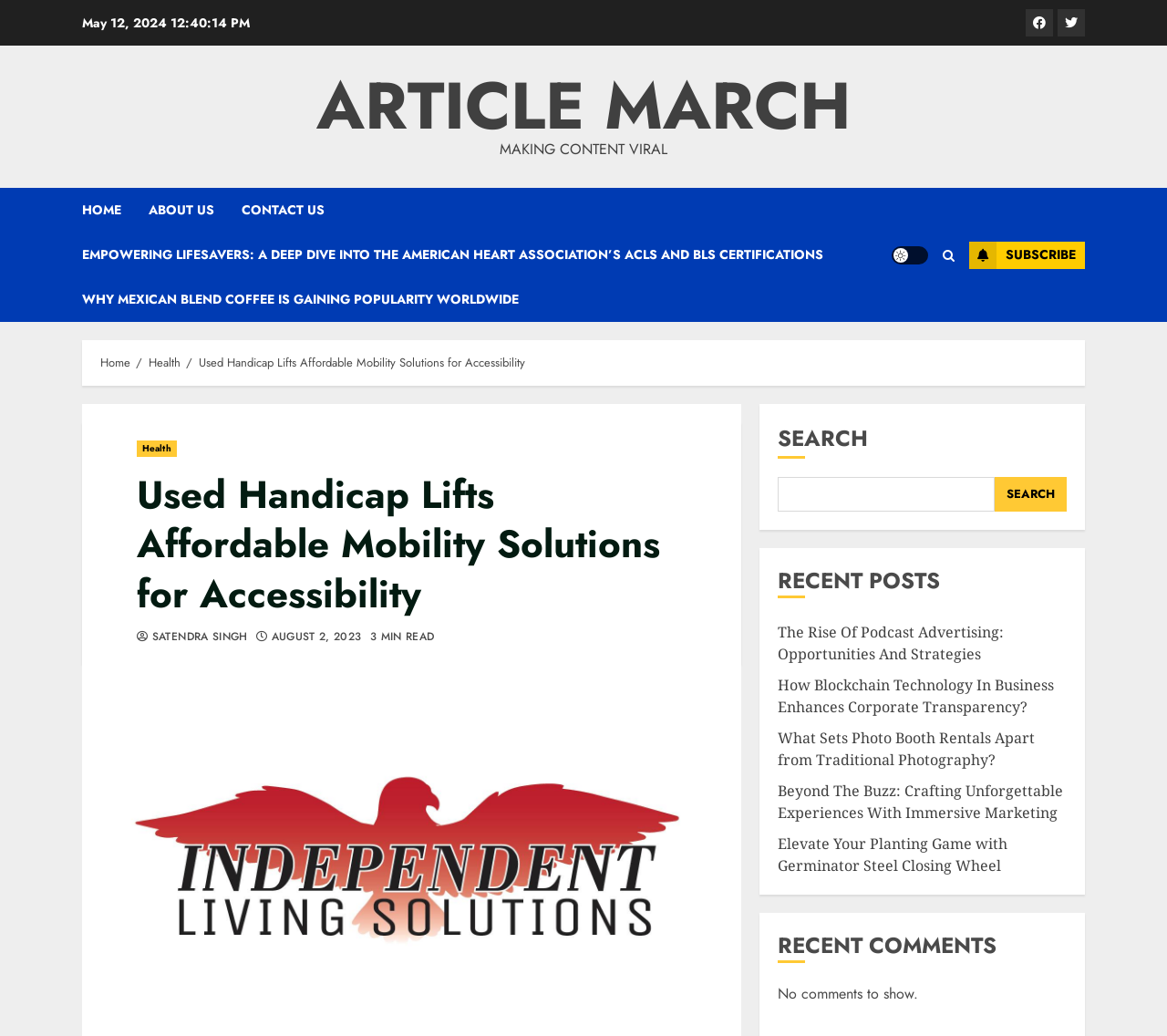Is there a search function available?
Give a one-word or short-phrase answer derived from the screenshot.

Yes